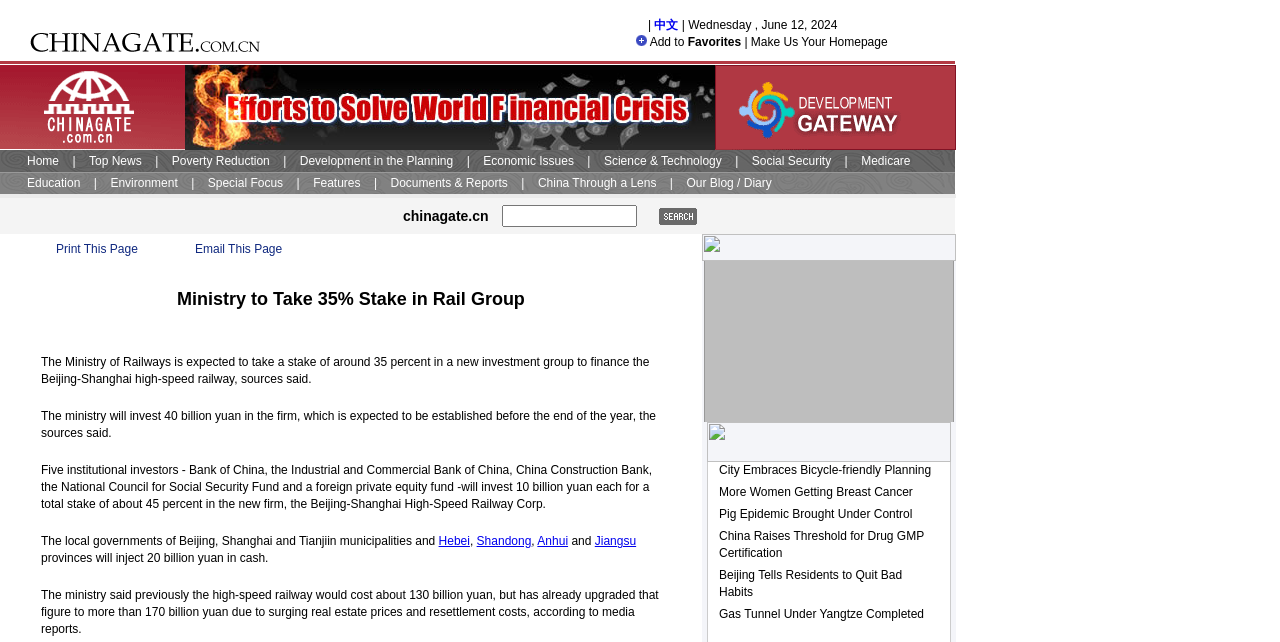Determine the coordinates of the bounding box that should be clicked to complete the instruction: "Read the 'Electric Dryers VS Gas Dryers 2023 – Buying Guide' article". The coordinates should be represented by four float numbers between 0 and 1: [left, top, right, bottom].

None